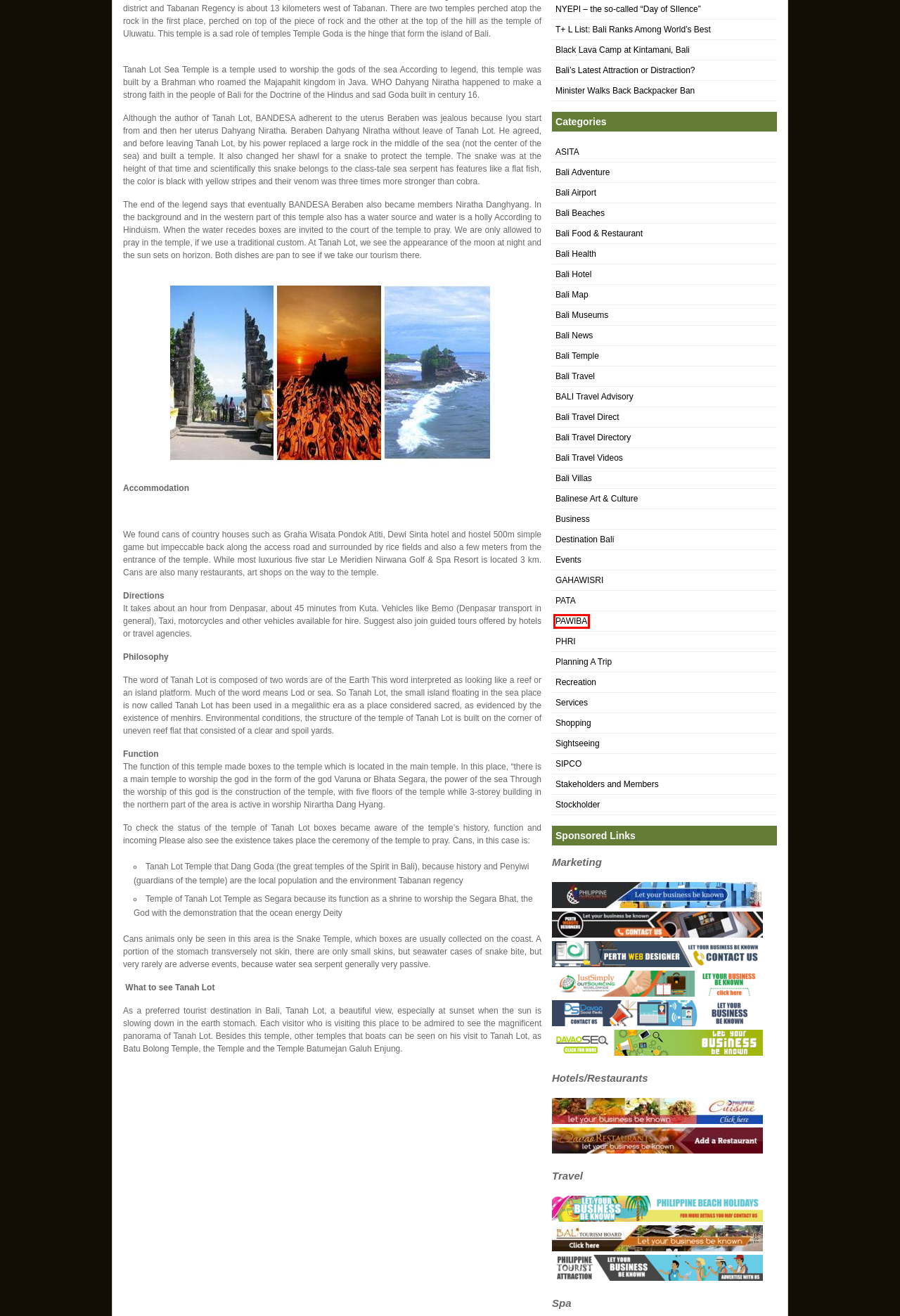Look at the screenshot of a webpage, where a red bounding box highlights an element. Select the best description that matches the new webpage after clicking the highlighted element. Here are the candidates:
A. NYEPI - the so-called "Day of SIlence" - Bali Tourism Board
B. Bali Travel Direct Archives - Bali Tourism Board
C. SIPCO Archives - Bali Tourism Board
D. Bali Airport Archives - Bali Tourism Board
E. Bali Travel Archives - Bali Tourism Board
F. The domain name philippinebeachholidays.com is for sale
G. PAWIBA Archives - Bali Tourism Board
H. Minister Walks Back Backpacker Ban - Bali Tourism Board

G